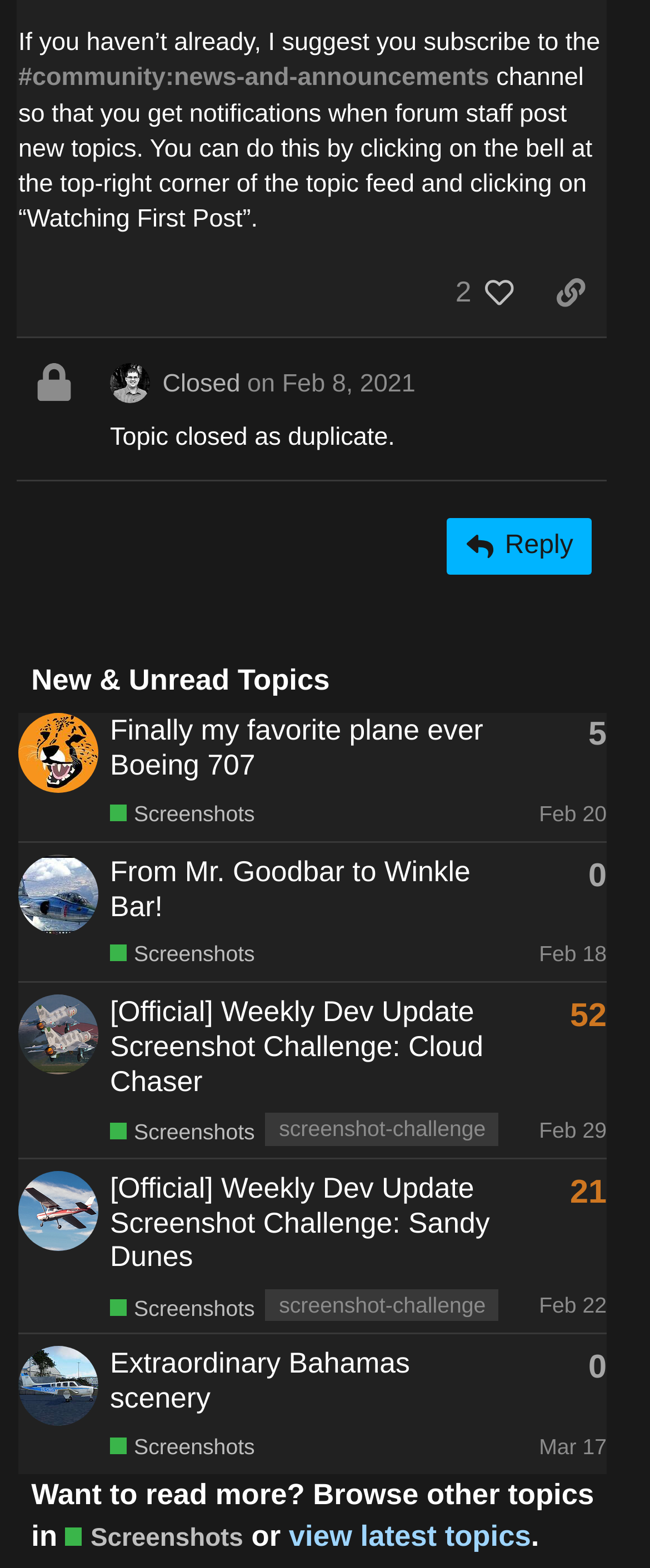Find the bounding box coordinates for the area that should be clicked to accomplish the instruction: "Reply to this topic".

[0.688, 0.33, 0.911, 0.366]